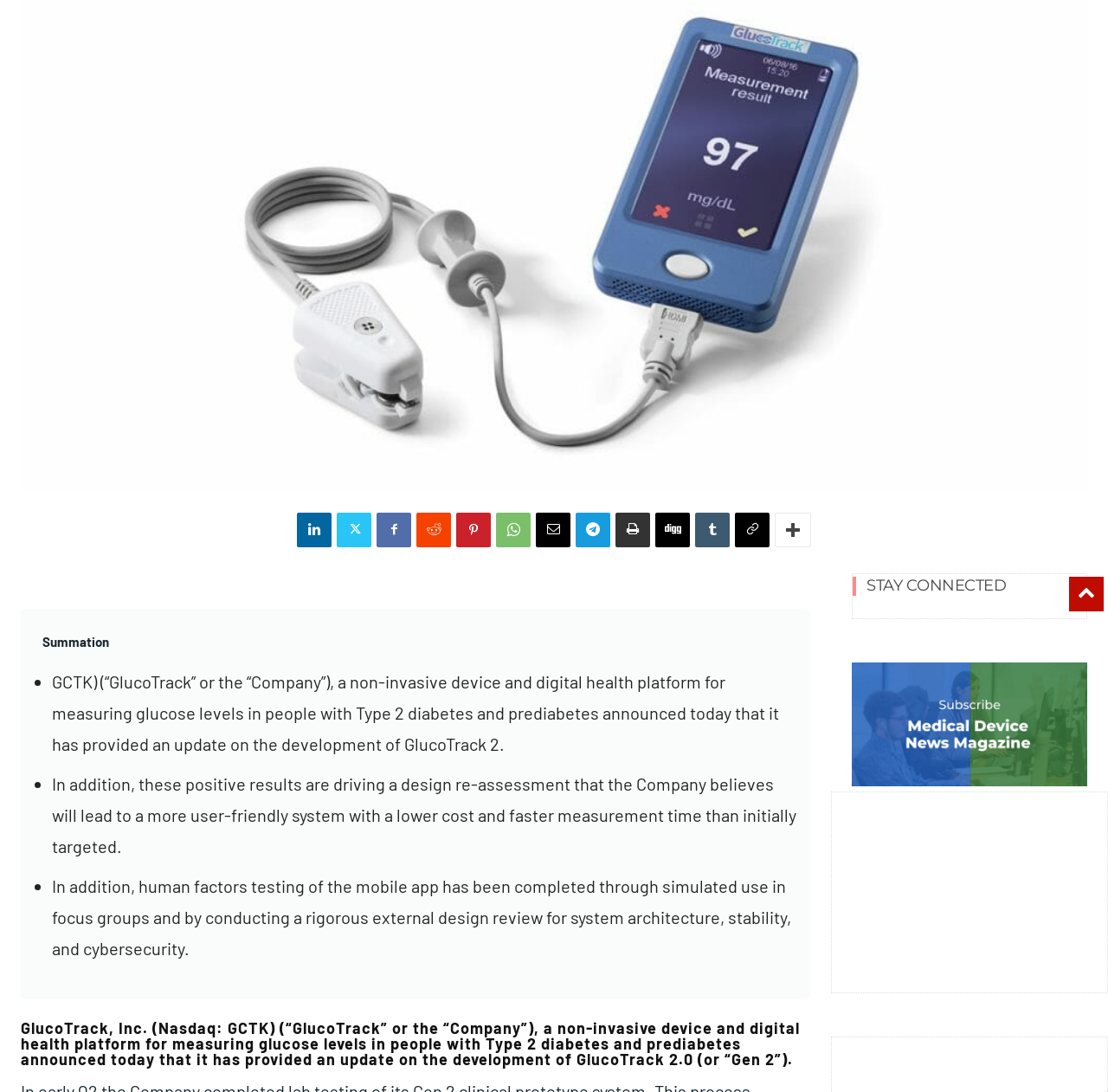Find the bounding box coordinates for the UI element that matches this description: "Print".

[0.555, 0.47, 0.587, 0.501]